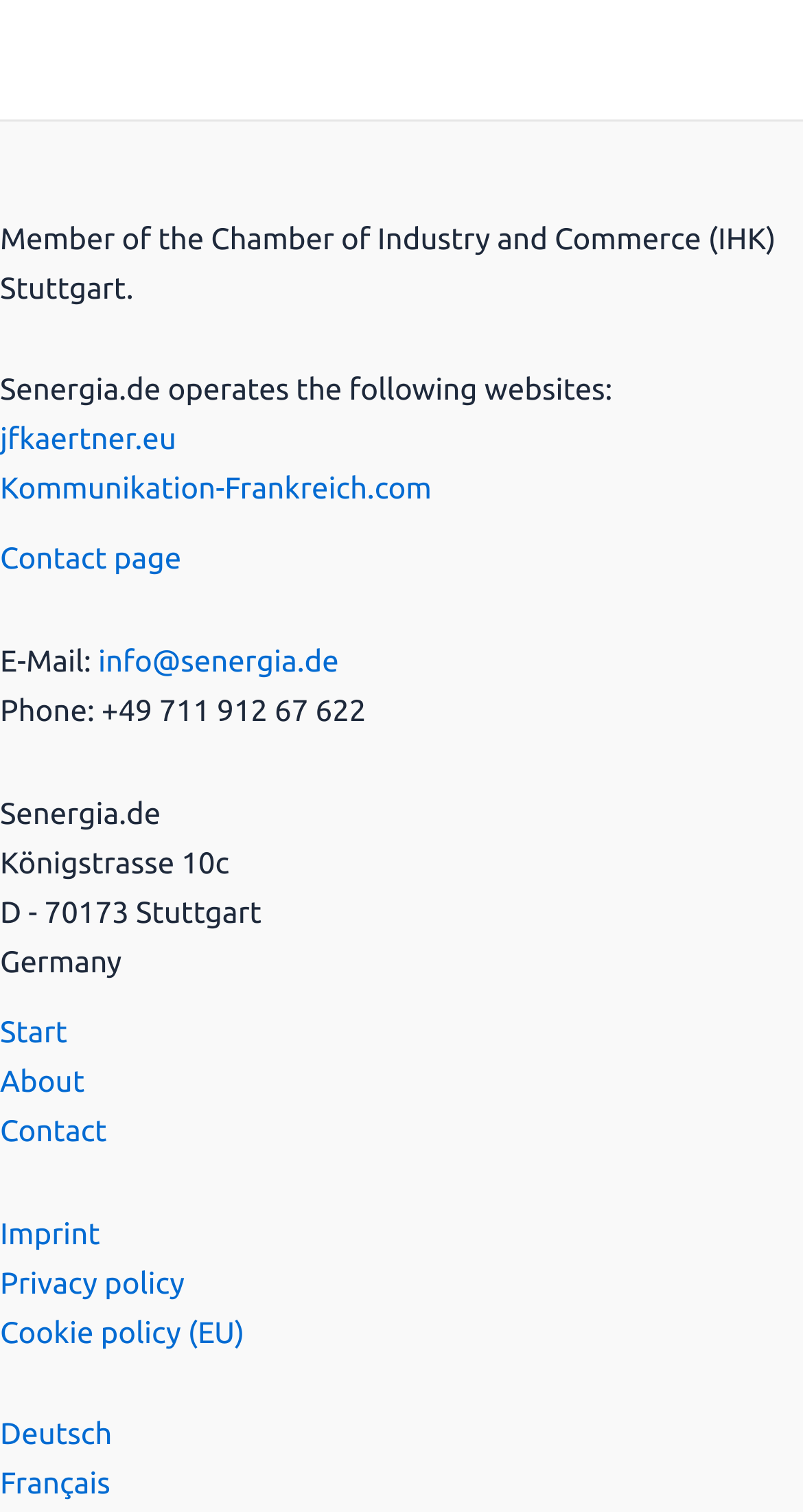Determine the bounding box coordinates for the area that needs to be clicked to fulfill this task: "view imprint". The coordinates must be given as four float numbers between 0 and 1, i.e., [left, top, right, bottom].

[0.0, 0.803, 0.125, 0.826]